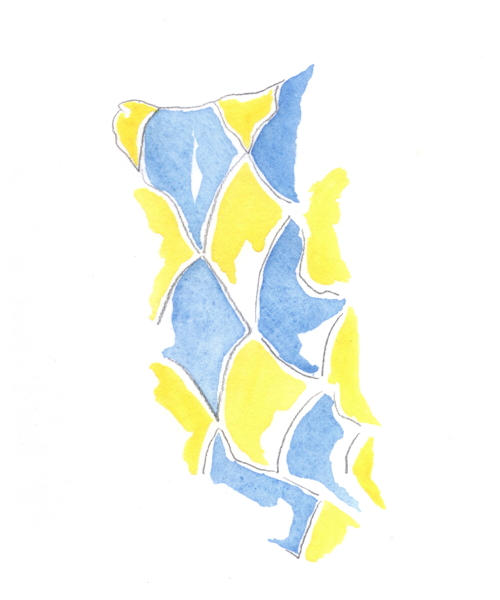What themes does the artistic piece evoke?
Provide a well-explained and detailed answer to the question.

The caption suggests that the artistic piece evokes themes of chaos and creativity, possibly reflecting the unpredictable nature of artistic expression, which implies that the artwork is meant to convey a sense of spontaneity and unpredictability.